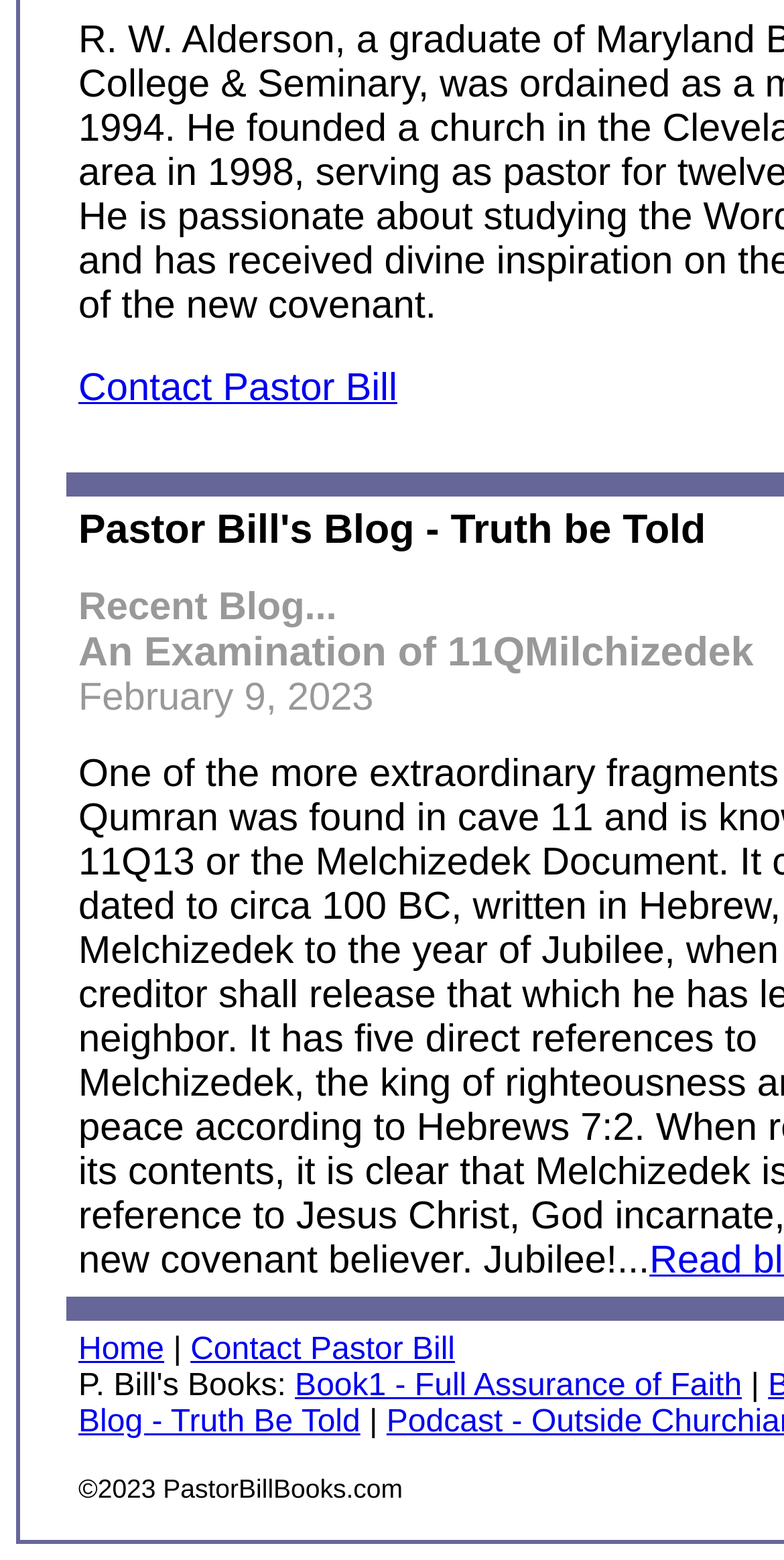What is the copyright year of the website?
Using the information from the image, provide a comprehensive answer to the question.

I found the copyright information at the bottom of the webpage, which is '©2023 PastorBillBooks.com', and extracted the year from it.